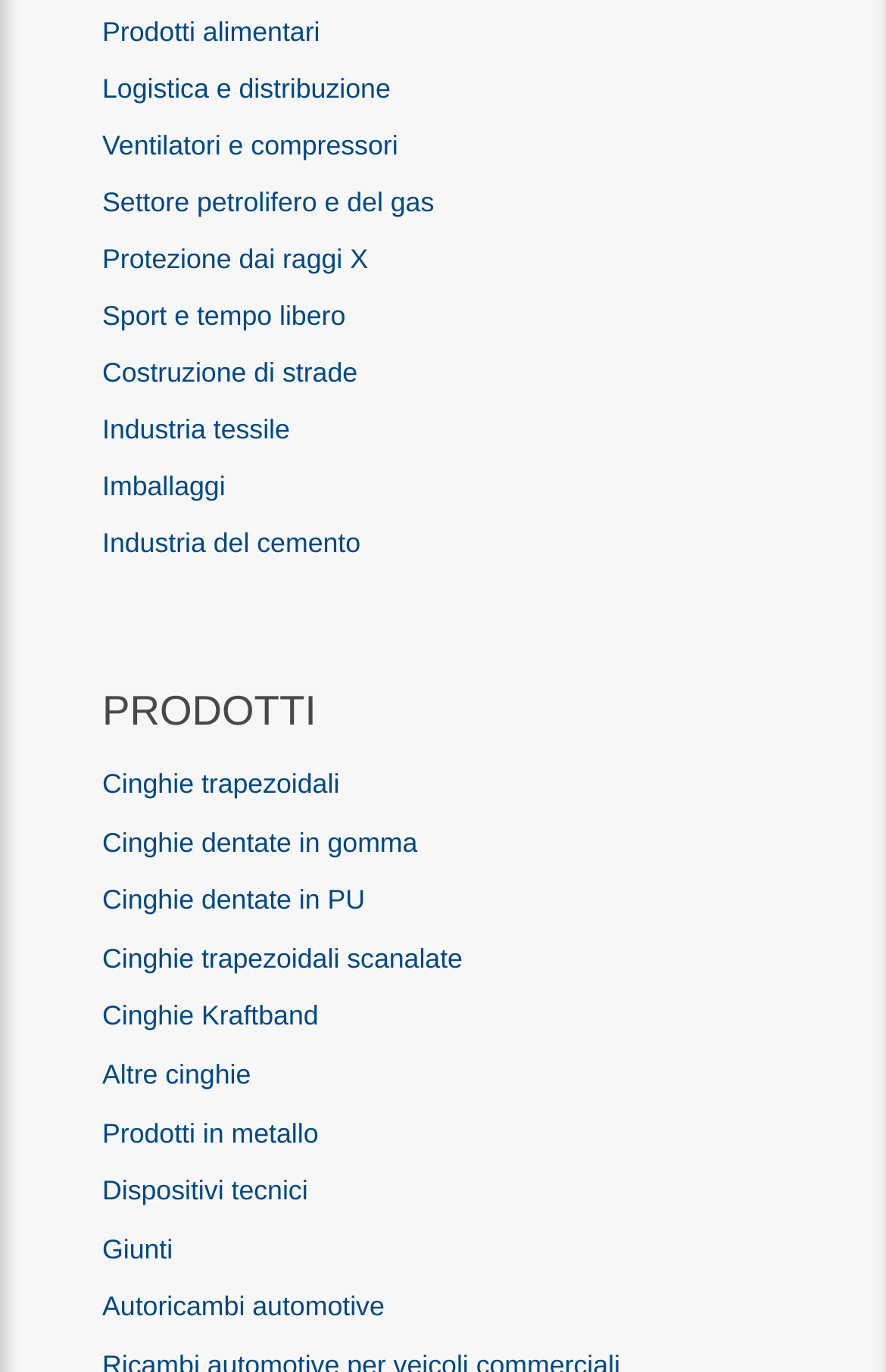What type of cinghie are listed?
Give a detailed and exhaustive answer to the question.

Under the 'PRODOTTI' heading, there are several links related to cinghie, including trapezoidali, dentate, Kraftband, and more, indicating that these are different types of cinghie products.